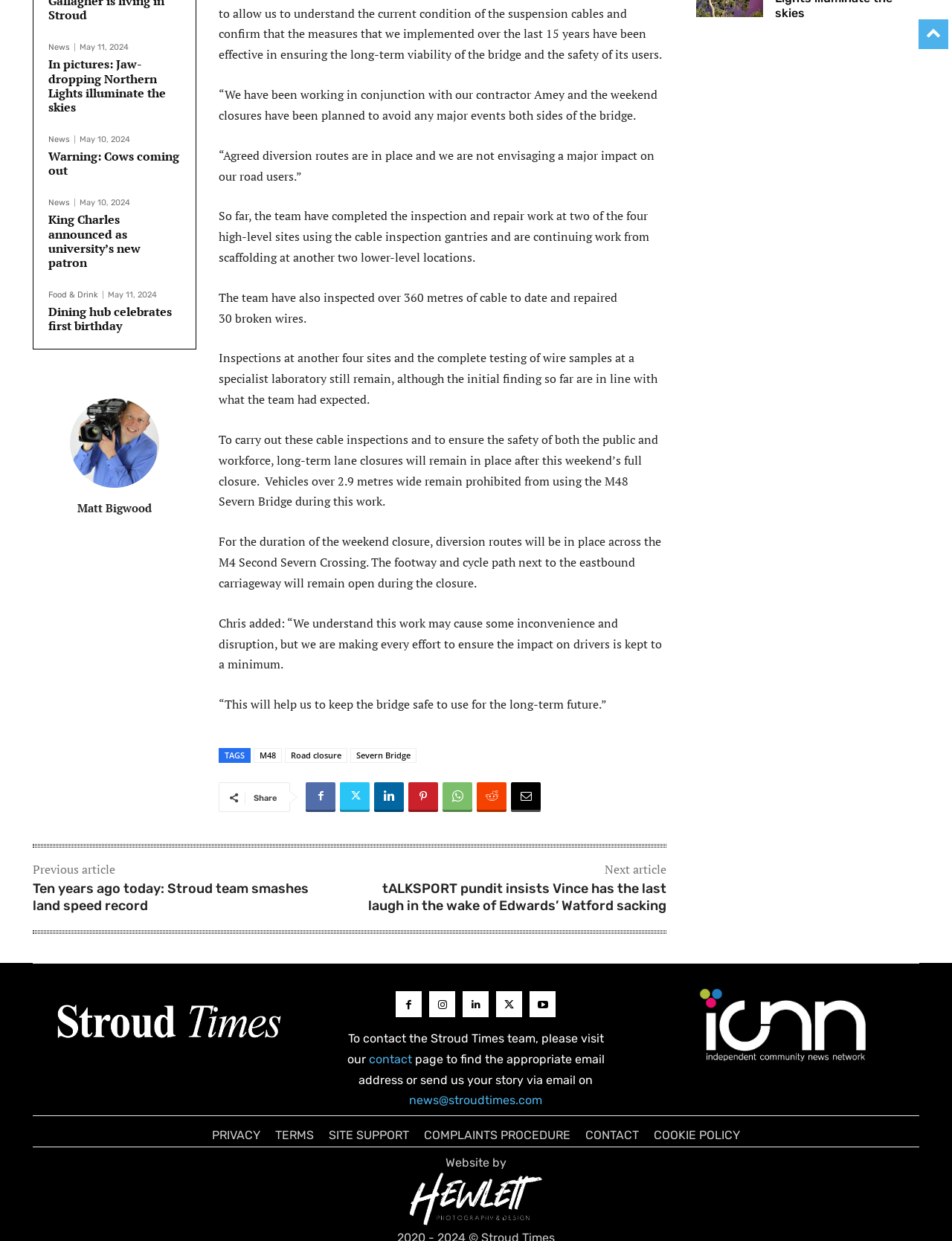Please give a concise answer to this question using a single word or phrase: 
What is the date of the latest news article?

May 11, 2024